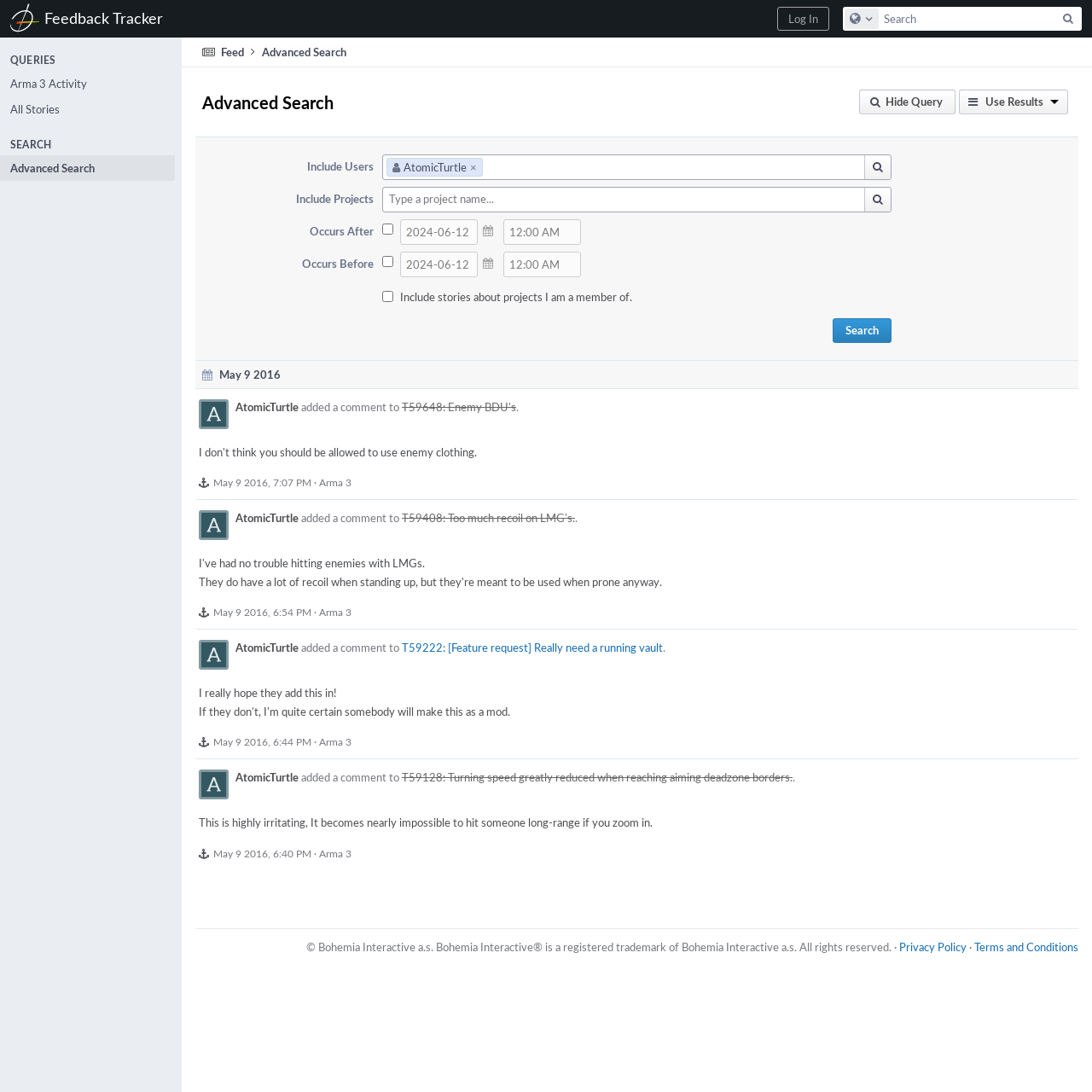Please locate the bounding box coordinates of the element that needs to be clicked to achieve the following instruction: "Search". The coordinates should be four float numbers between 0 and 1, i.e., [left, top, right, bottom].

[0.762, 0.291, 0.816, 0.314]